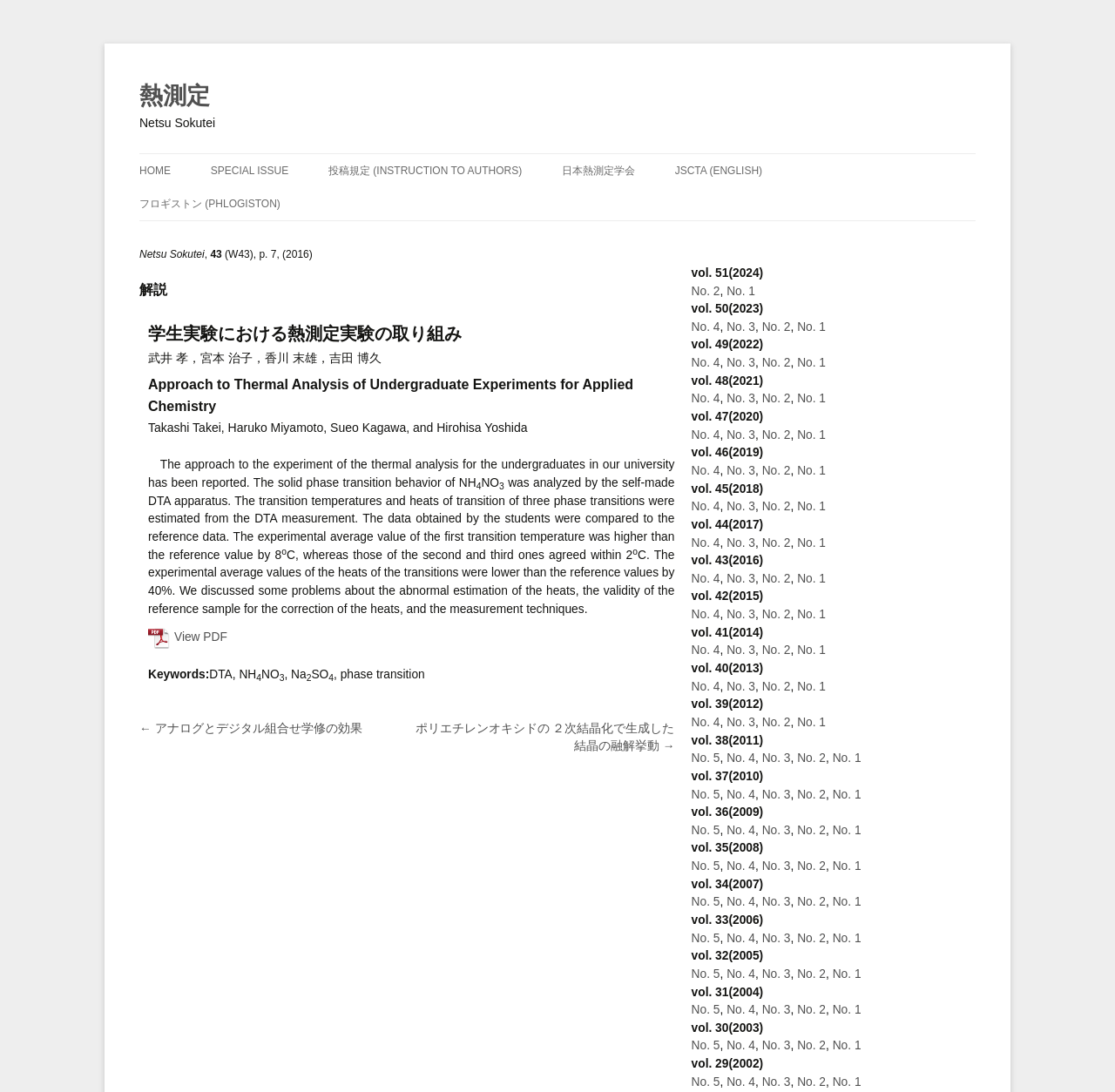What is the title of the article?
Look at the screenshot and respond with a single word or phrase.

Approach to Thermal Analysis of Undergraduate Experiments for Applied Chemistry